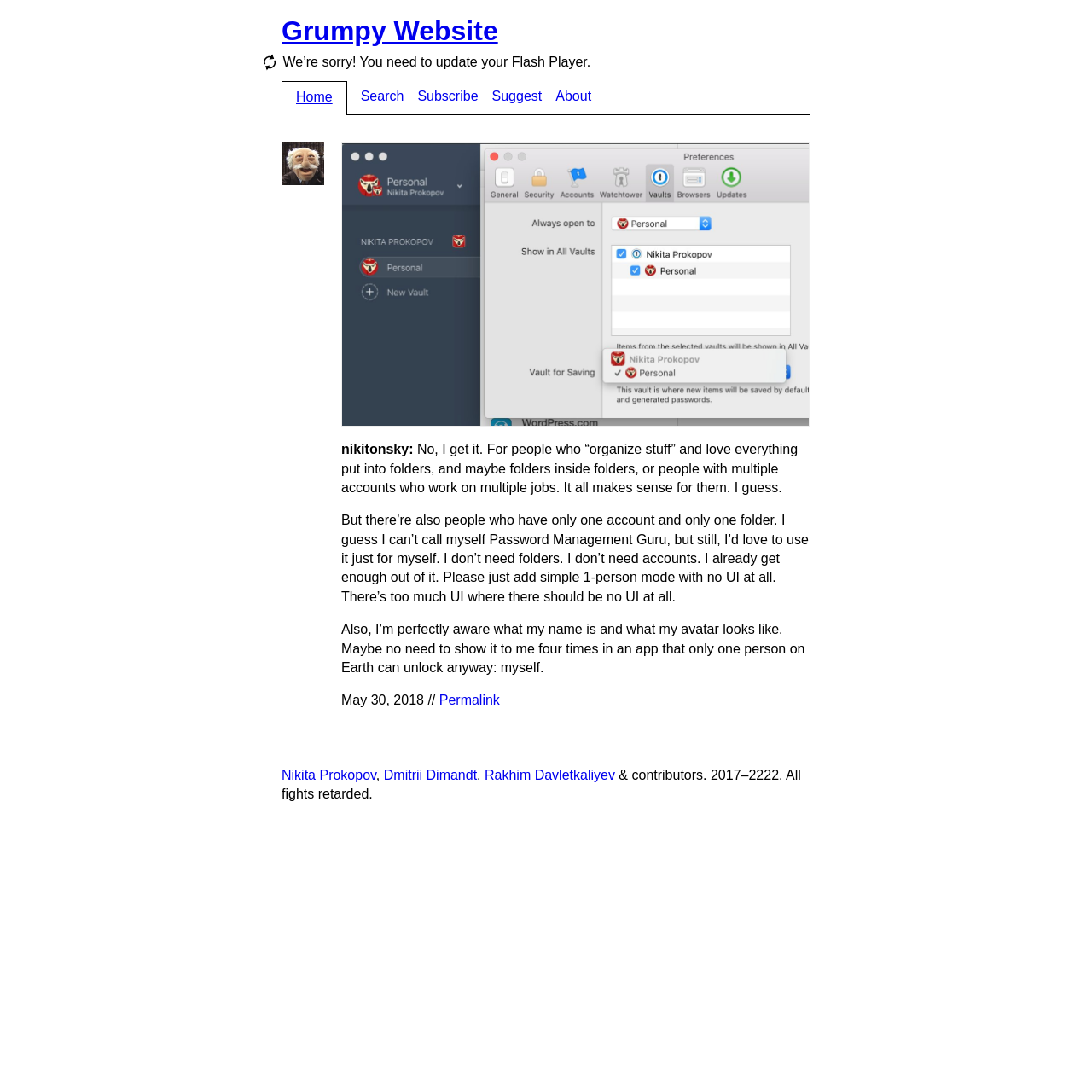Please indicate the bounding box coordinates for the clickable area to complete the following task: "Select the language". The coordinates should be specified as four float numbers between 0 and 1, i.e., [left, top, right, bottom].

None